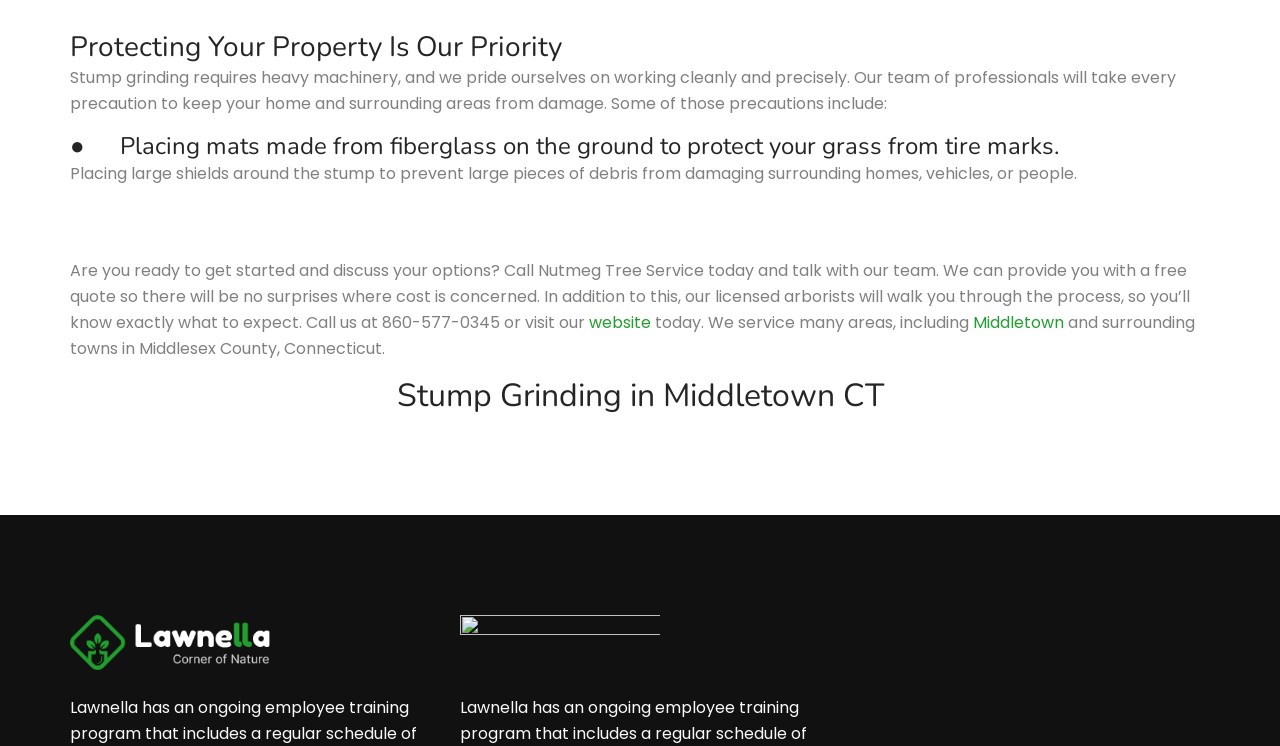What is the topic of the webpage?
Carefully analyze the image and provide a thorough answer to the question.

The webpage appears to be about stump grinding, specifically the services provided by Nutmeg Tree Service, including the precautions they take to protect properties during the process.